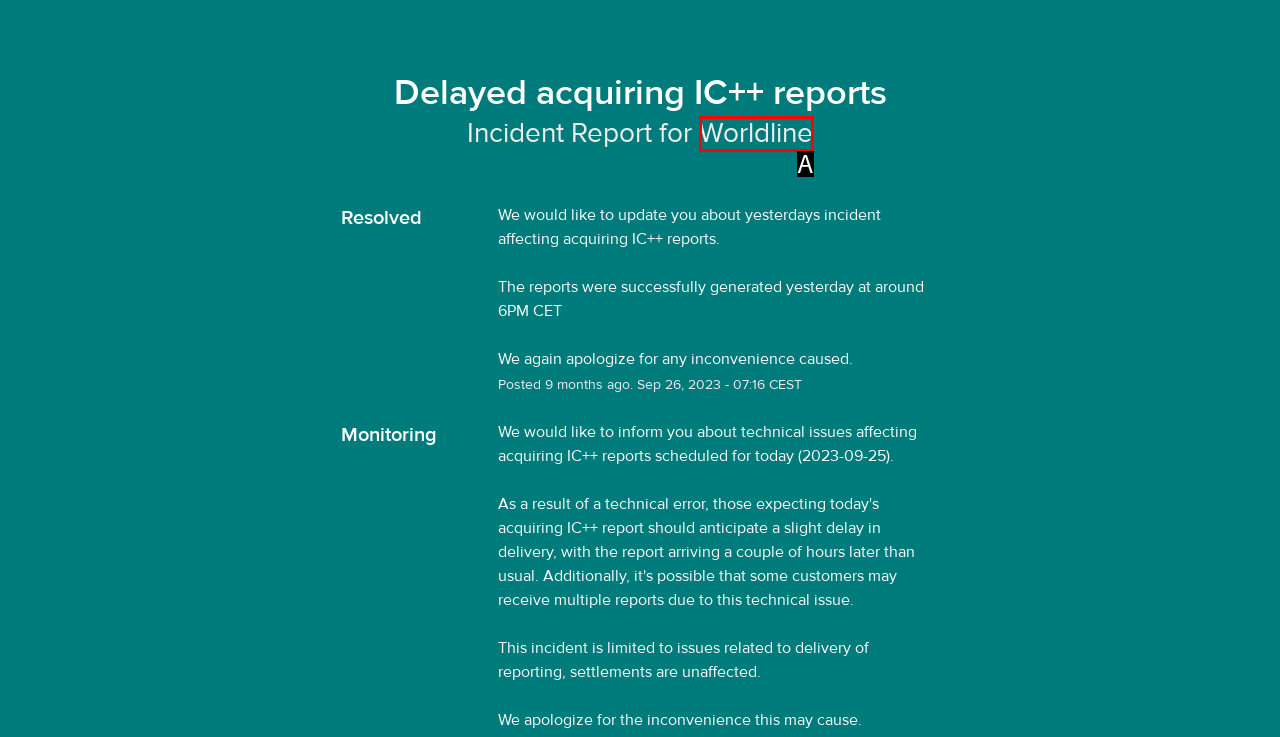Point out the option that aligns with the description: Worldline
Provide the letter of the corresponding choice directly.

A